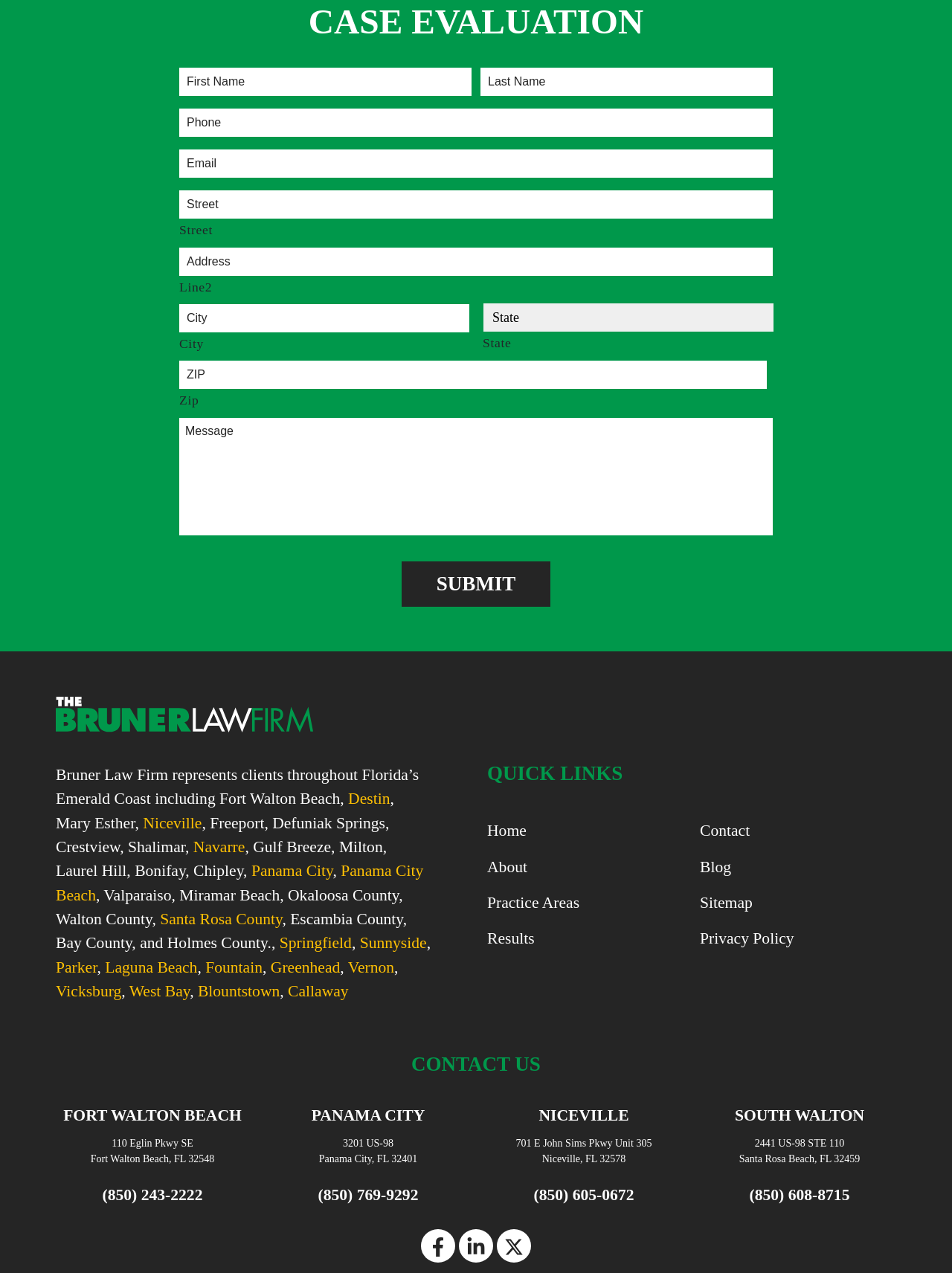Determine the coordinates of the bounding box that should be clicked to complete the instruction: "Enter email". The coordinates should be represented by four float numbers between 0 and 1: [left, top, right, bottom].

[0.188, 0.117, 0.812, 0.14]